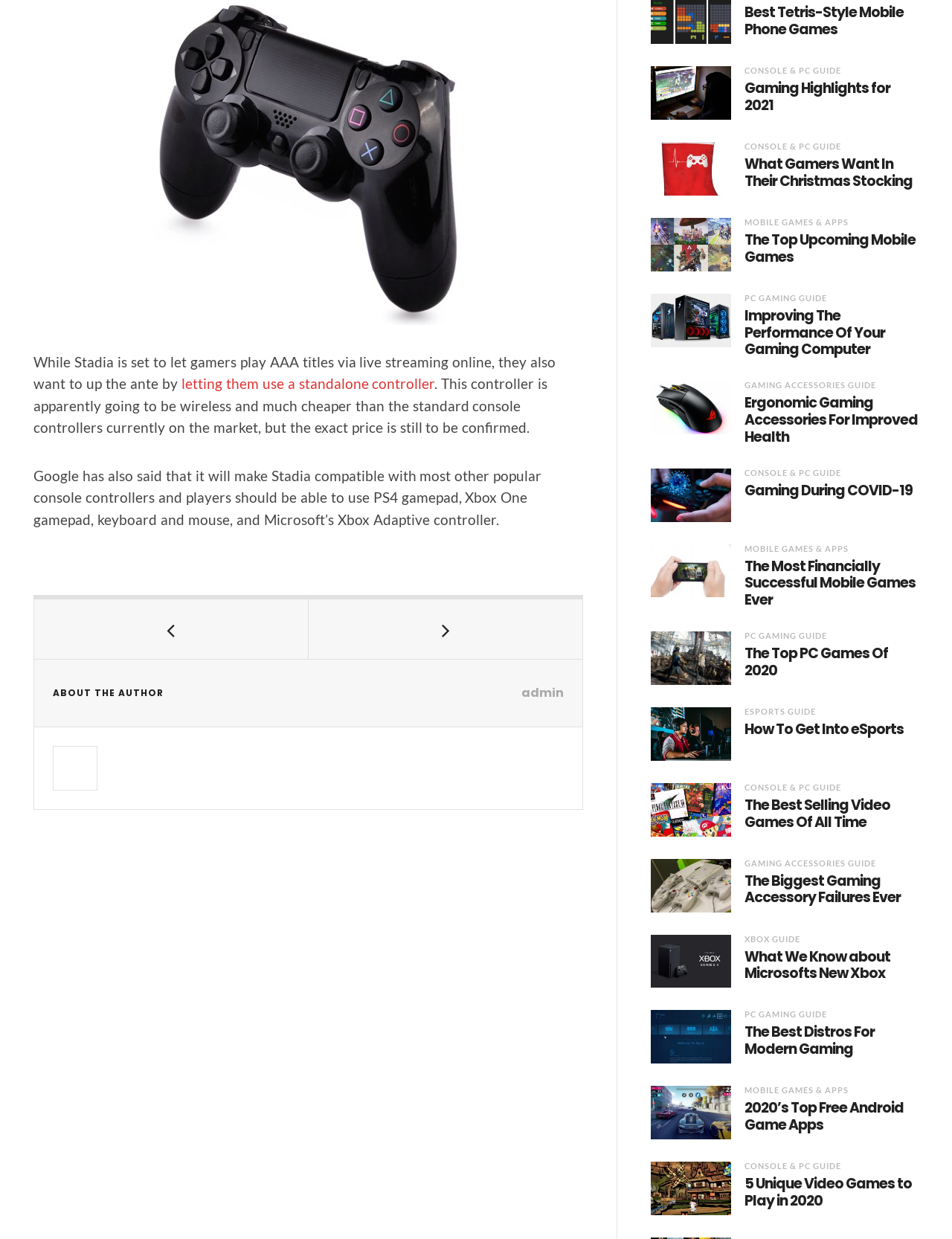Identify the bounding box coordinates of the element that should be clicked to fulfill this task: "Explore the guide to ergonomic gaming accessories for improved health". The coordinates should be provided as four float numbers between 0 and 1, i.e., [left, top, right, bottom].

[0.782, 0.331, 0.965, 0.372]